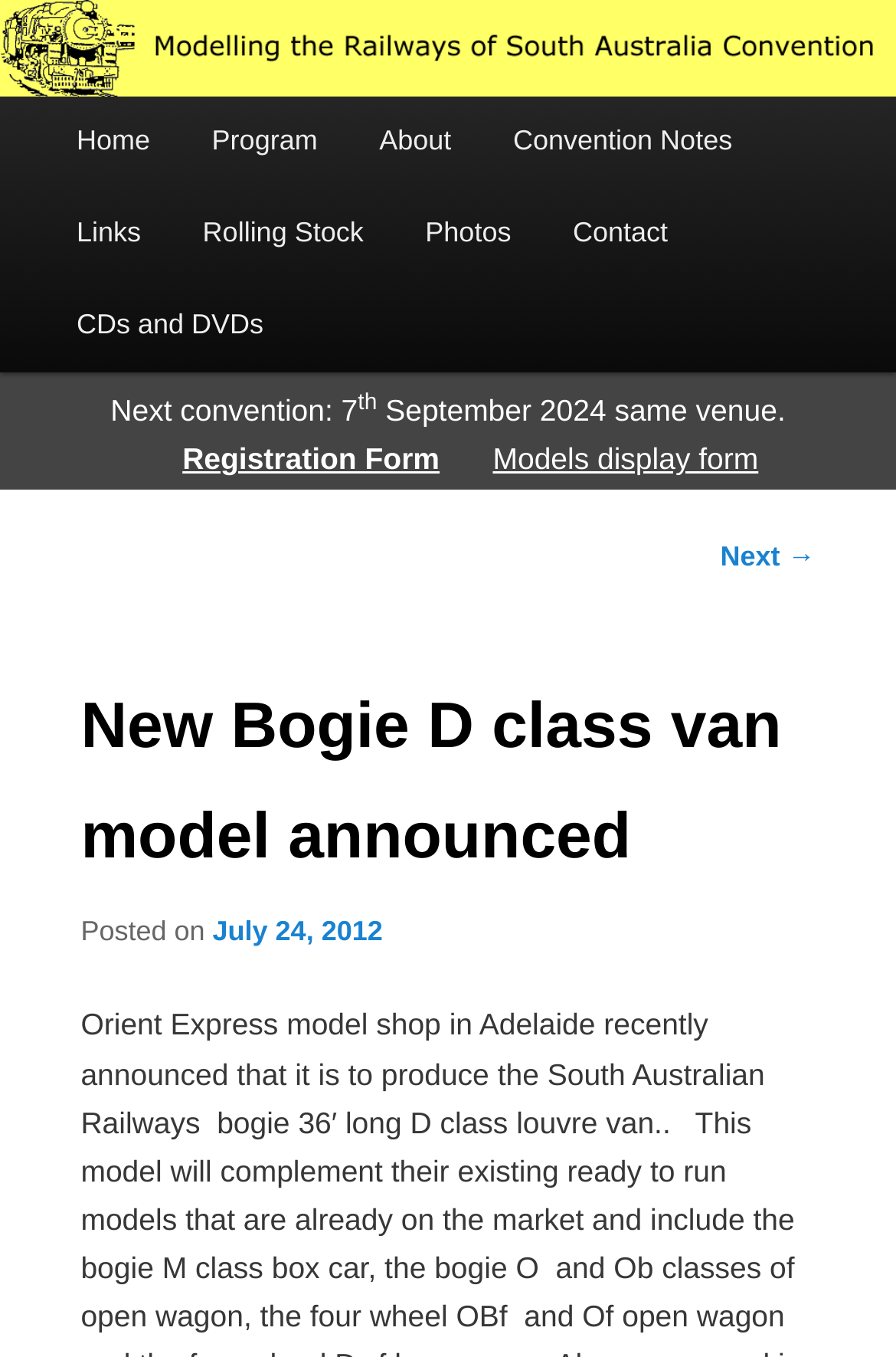Could you determine the bounding box coordinates of the clickable element to complete the instruction: "Register for the convention"? Provide the coordinates as four float numbers between 0 and 1, i.e., [left, top, right, bottom].

[0.204, 0.326, 0.491, 0.351]